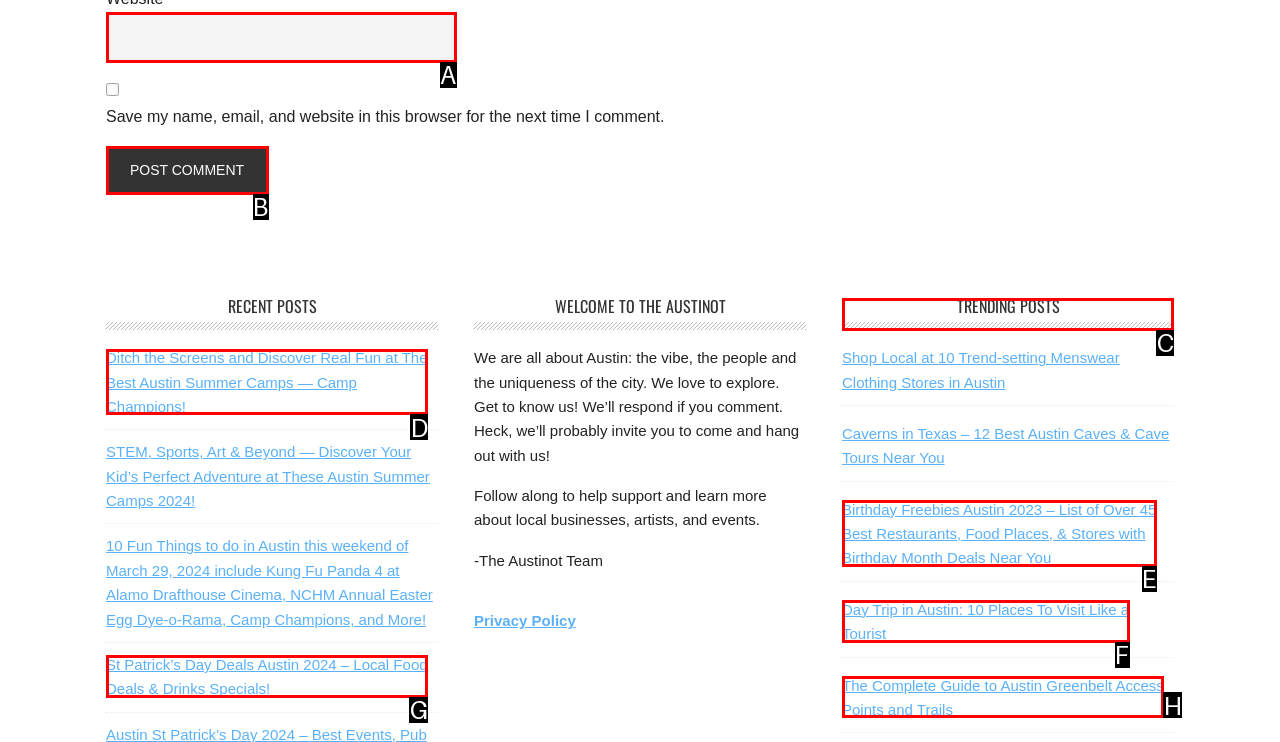Tell me the letter of the correct UI element to click for this instruction: View or download the article. Answer with the letter only.

None